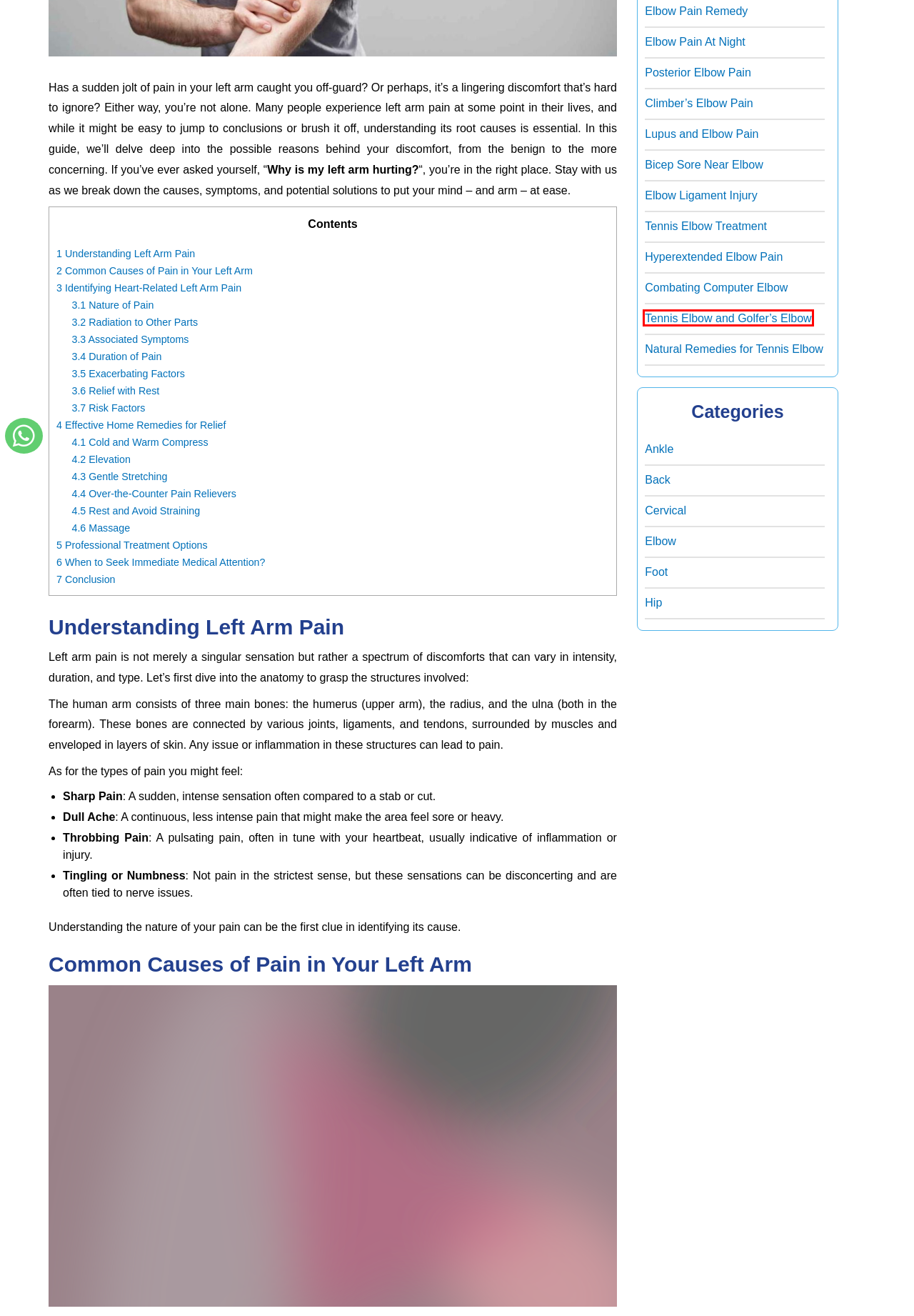Given a webpage screenshot featuring a red rectangle around a UI element, please determine the best description for the new webpage that appears after the element within the bounding box is clicked. The options are:
A. Tennis Elbow and Golfer's Elbow: Causes and Prevention
B. Computer Elbow Treatment: Different Options And Prevention
C. Bowling Elbow Pain: Common Causes and Treatment Methods
D. Elbow - Online Physiotherapy | Best Physiotherapists | PhysioMantra
E. Shivam Chopra, Author at Online Physiotherapy | Best Physiotherapists | PhysioMantra
F. Shoulder Pain Treatment Online- Shoulder Pain Clinic Near Me
G. Terms And Conditions | MantraCare
H. Back pain treatment online | Top Back Pain Clinic Near Me

A